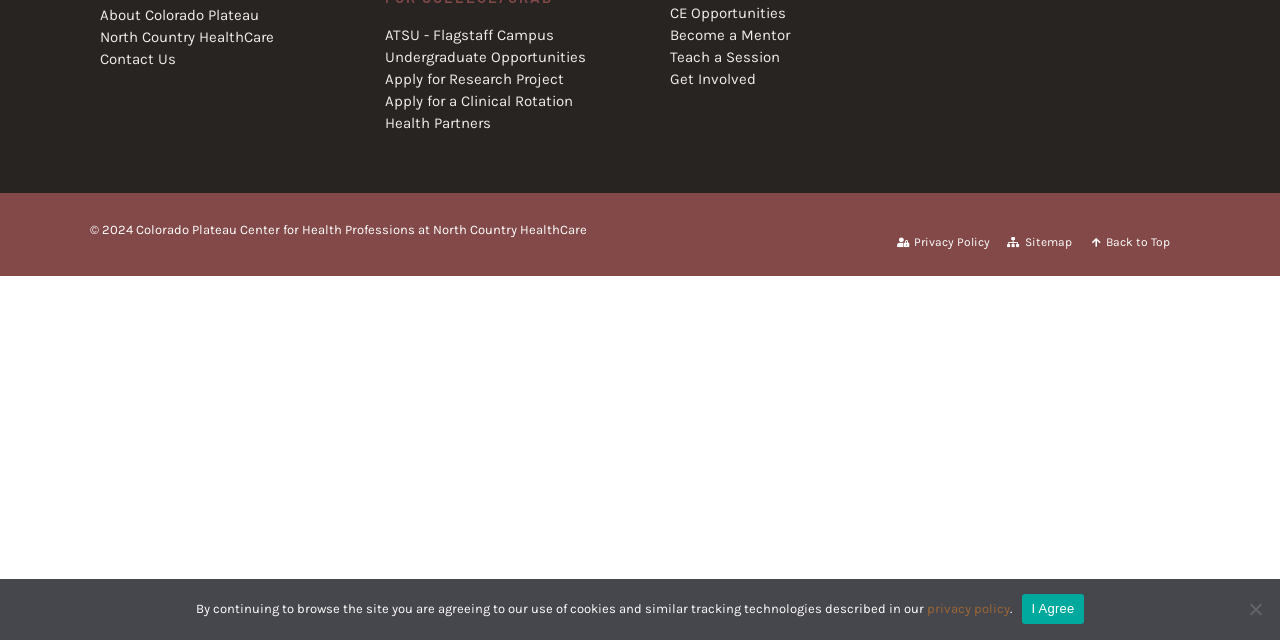Identify the coordinates of the bounding box for the element described below: "About Colorado Plateau". Return the coordinates as four float numbers between 0 and 1: [left, top, right, bottom].

[0.078, 0.007, 0.301, 0.039]